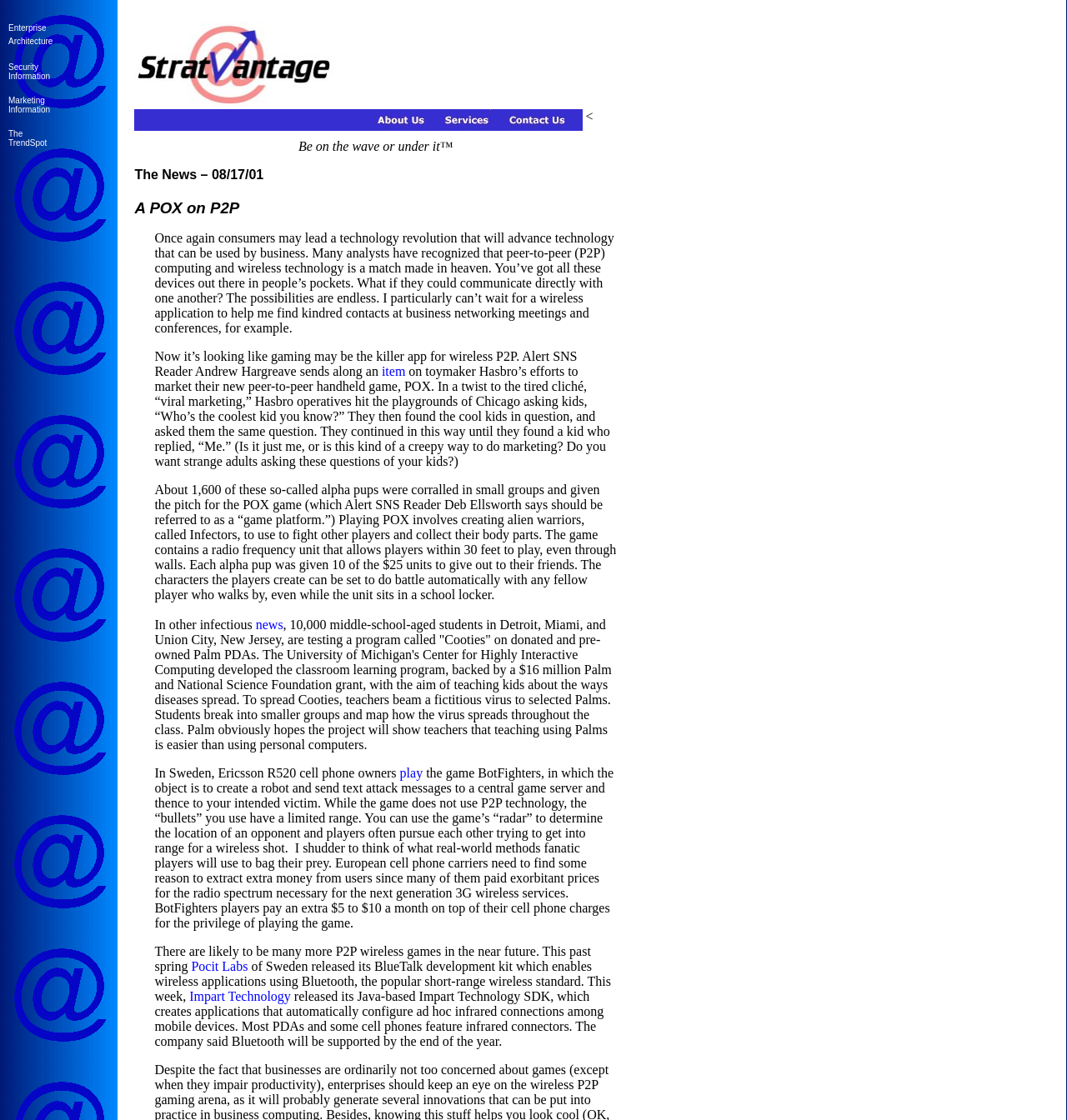Please identify the coordinates of the bounding box that should be clicked to fulfill this instruction: "Click on Security Information".

[0.008, 0.052, 0.047, 0.073]